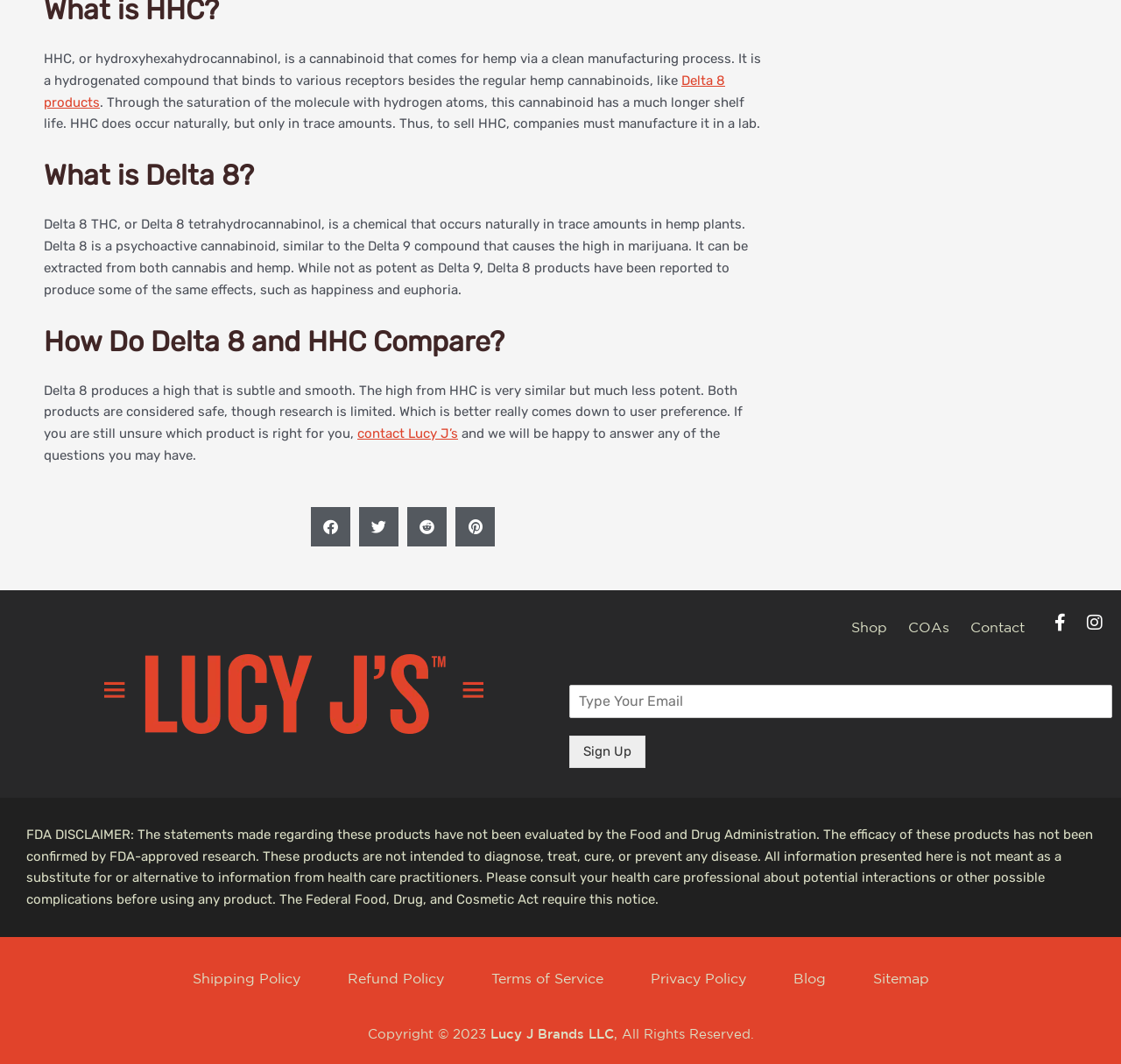Provide the bounding box coordinates of the HTML element described as: "Sign Up". The bounding box coordinates should be four float numbers between 0 and 1, i.e., [left, top, right, bottom].

[0.508, 0.691, 0.576, 0.722]